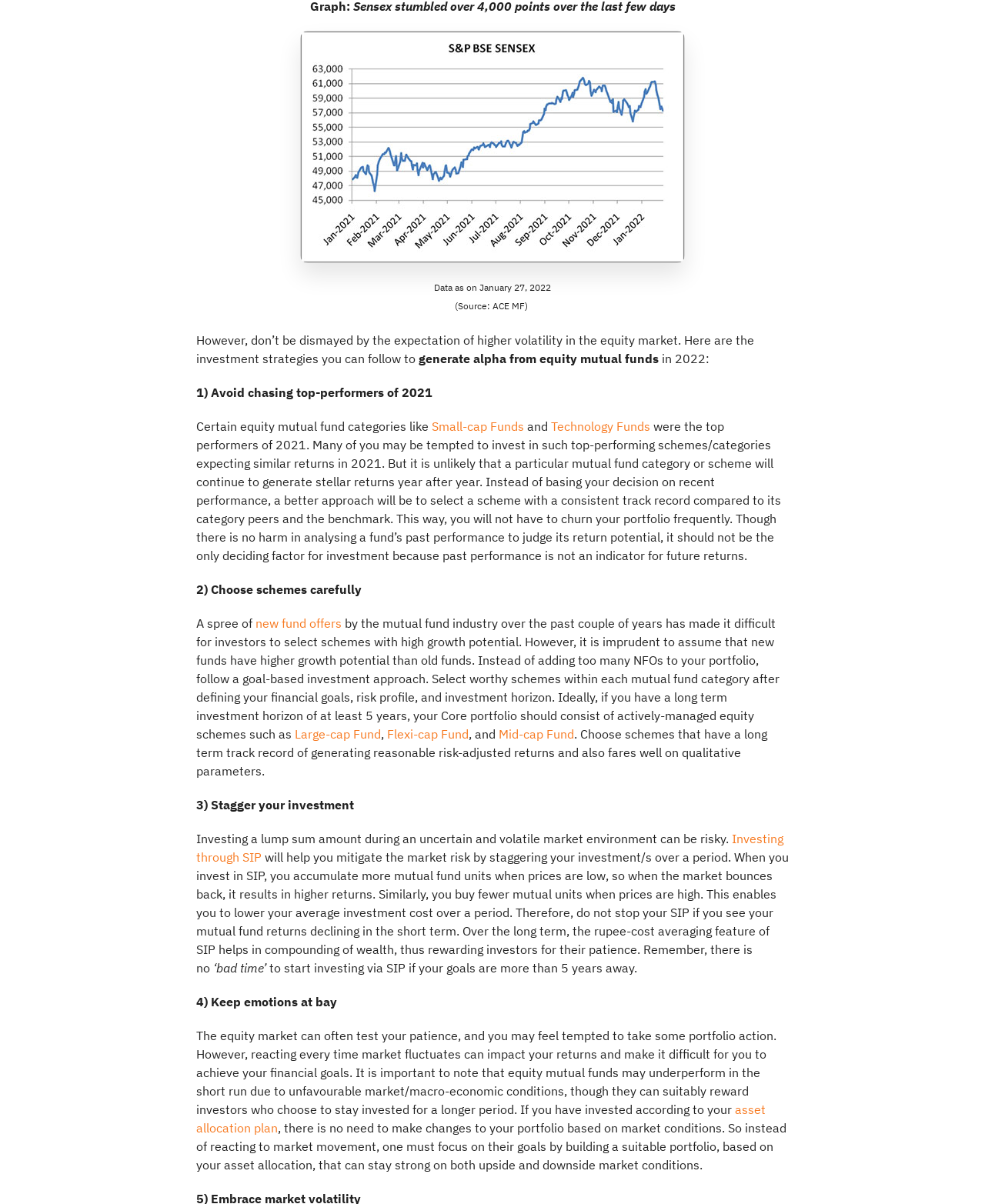Determine the bounding box coordinates of the clickable region to execute the instruction: "Click on 'Mid-cap Fund'". The coordinates should be four float numbers between 0 and 1, denoted as [left, top, right, bottom].

[0.506, 0.603, 0.583, 0.616]